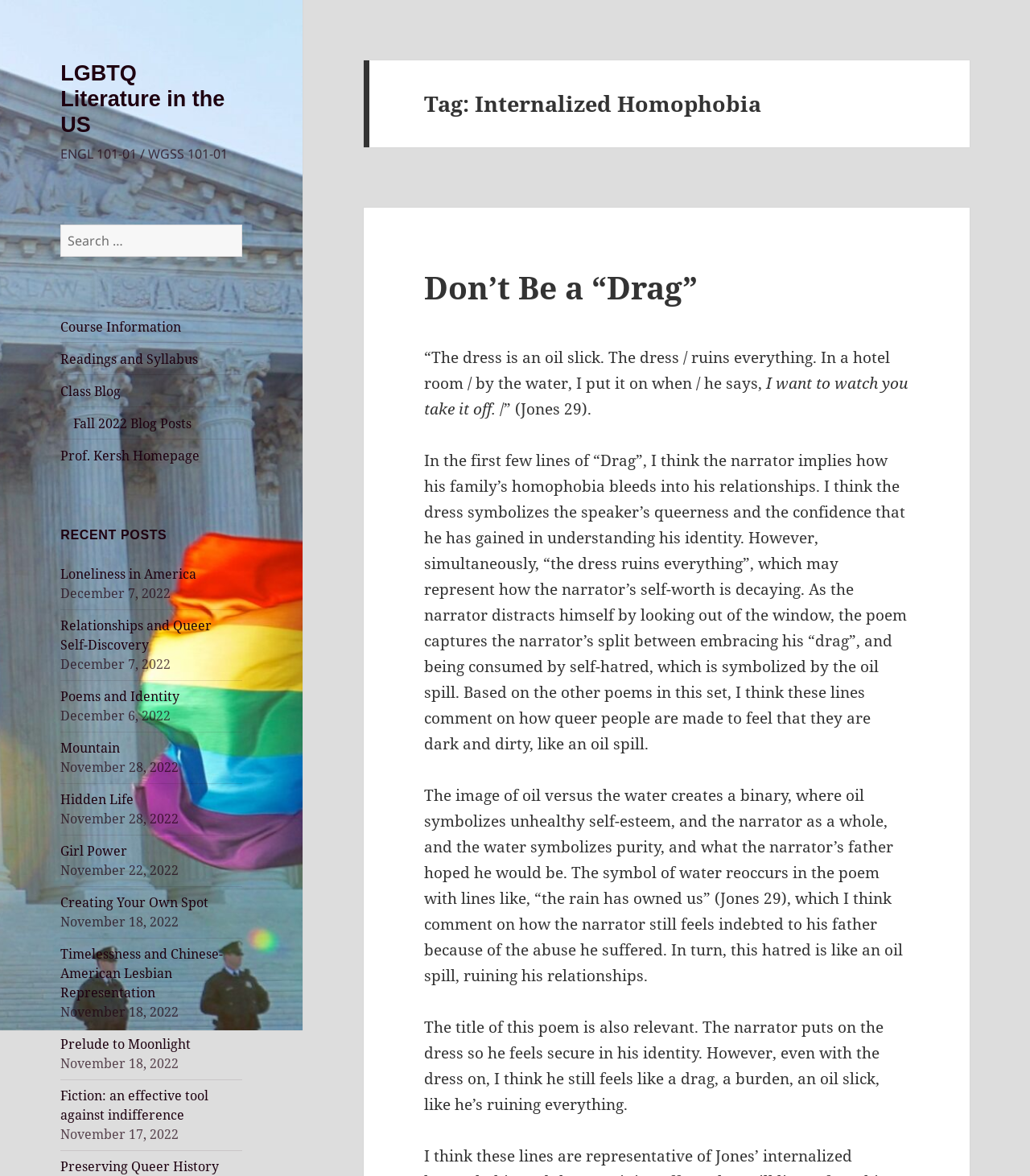Using the provided description: "Creating Your Own Spot", find the bounding box coordinates of the corresponding UI element. The output should be four float numbers between 0 and 1, in the format [left, top, right, bottom].

[0.059, 0.76, 0.203, 0.775]